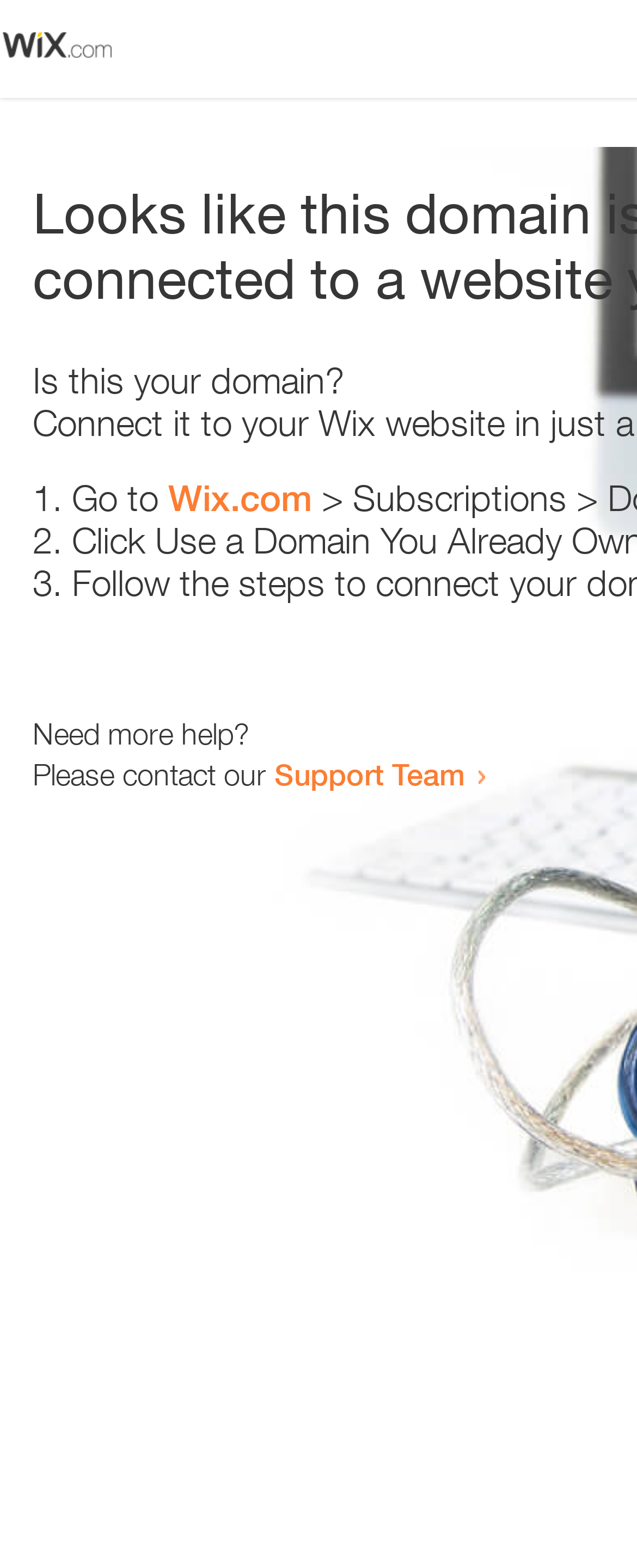What is the text above the first list marker?
Answer the question based on the image using a single word or a brief phrase.

Is this your domain?